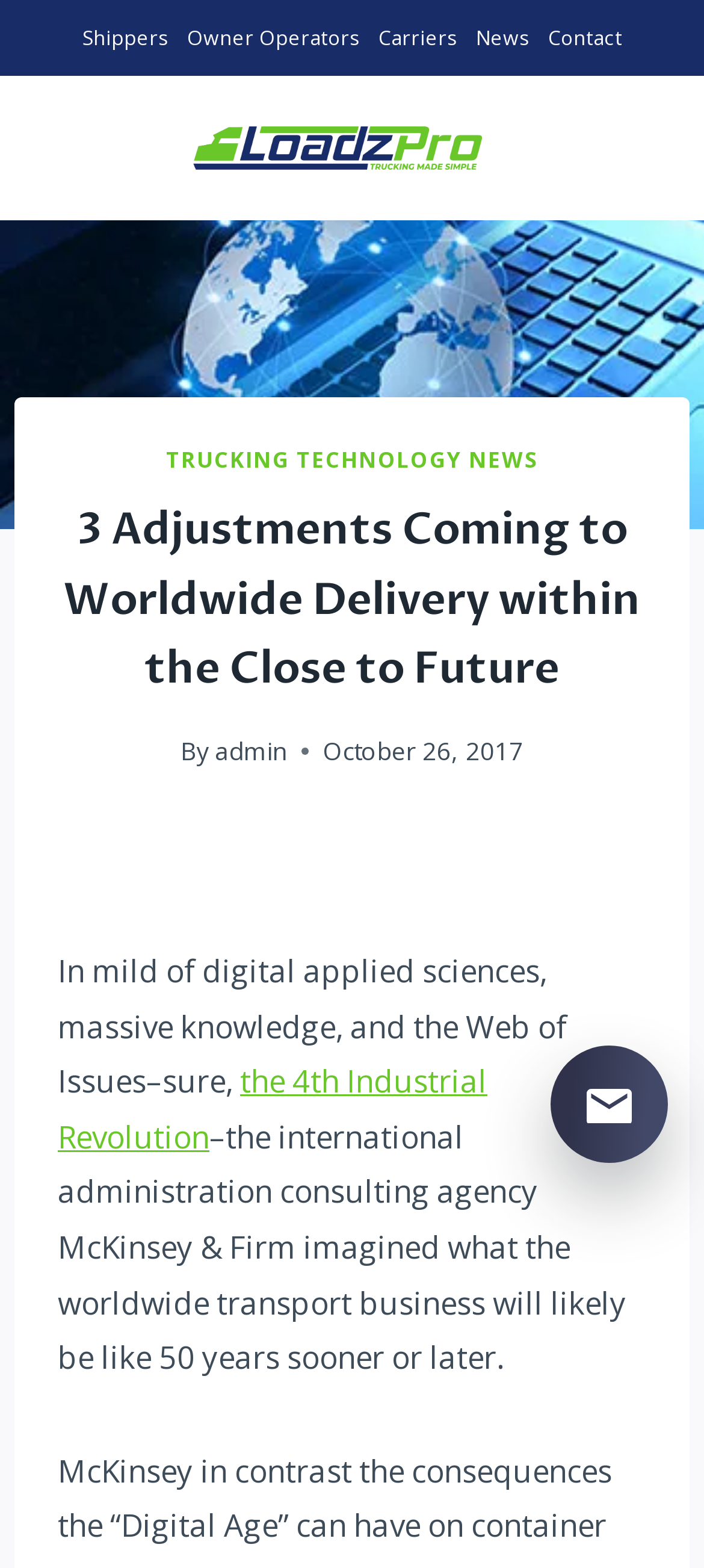Your task is to find and give the main heading text of the webpage.

3 Adjustments Coming to Worldwide Delivery within the Close to Future